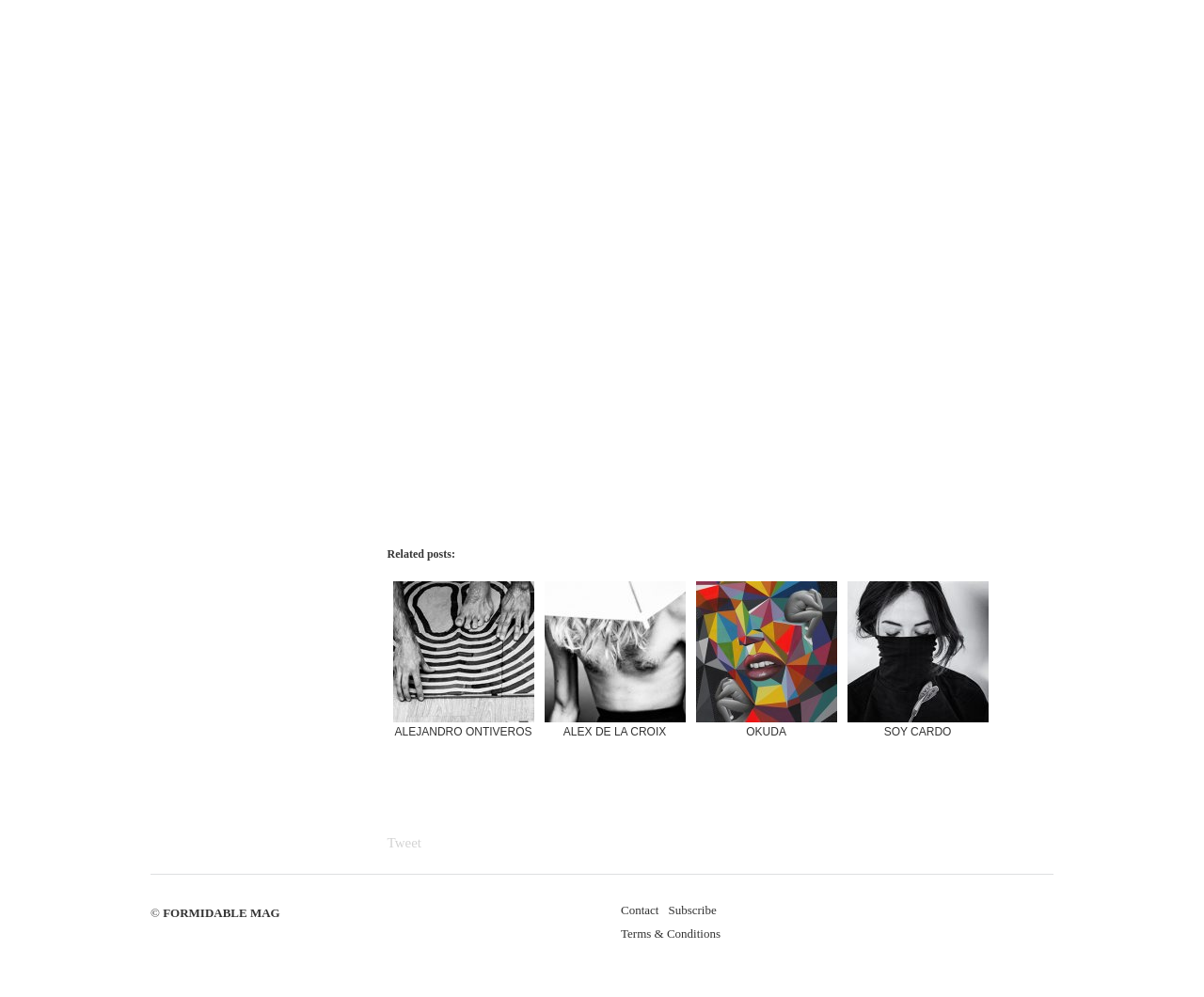What is the copyright symbol at the bottom of the page?
Using the image as a reference, deliver a detailed and thorough answer to the question.

I found a StaticText element with the text '©' at the bottom of the page, which has a bounding box coordinate of [0.125, 0.908, 0.135, 0.923].